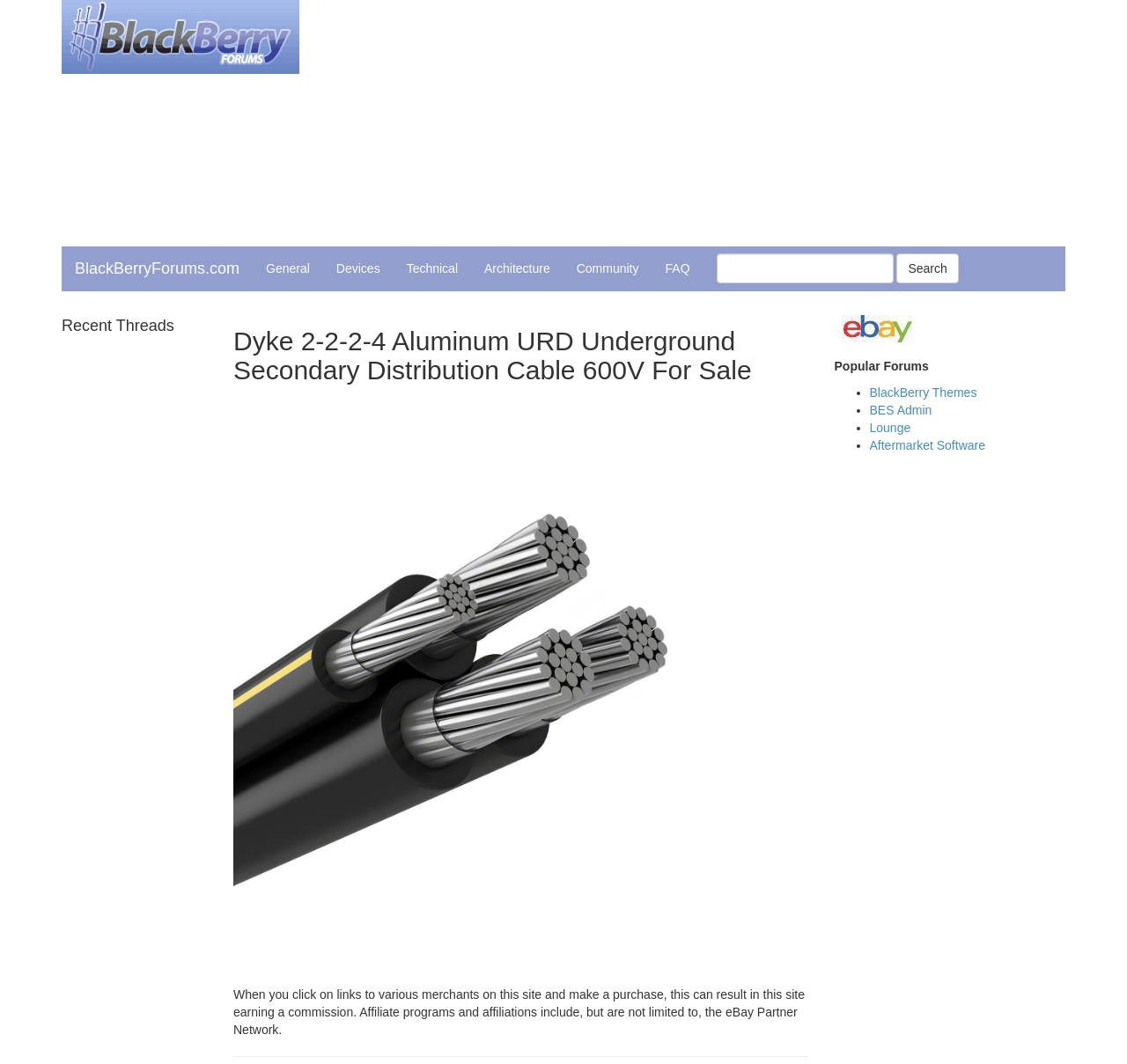Identify the bounding box coordinates for the region of the element that should be clicked to carry out the instruction: "Go to BlackBerry Themes forum". The bounding box coordinates should be four float numbers between 0 and 1, i.e., [left, top, right, bottom].

[0.771, 0.362, 0.867, 0.376]